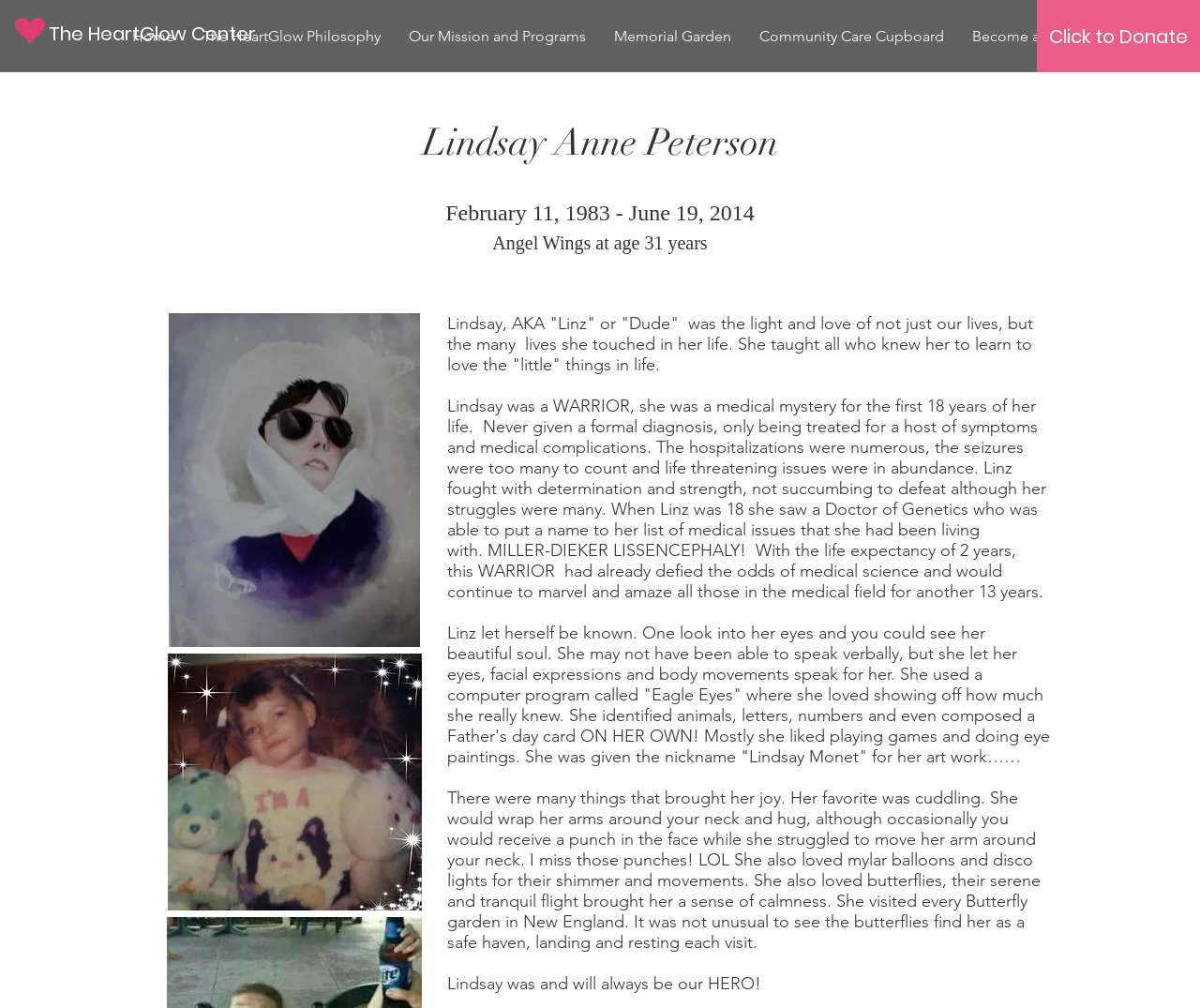Please find the bounding box coordinates (top-left x, top-left y, bottom-right x, bottom-right y) in the screenshot for the UI element described as follows: Memorial Garden

[0.5, 0.015, 0.621, 0.057]